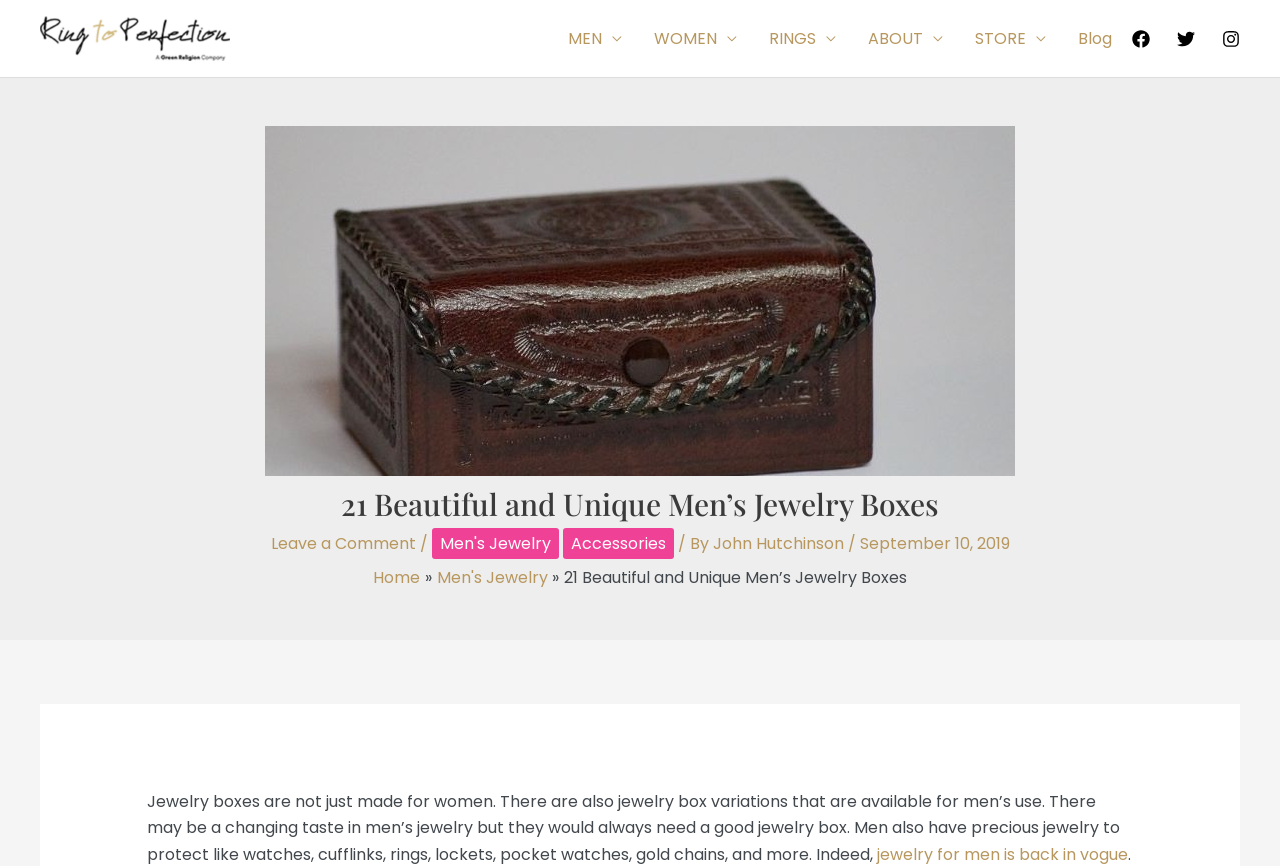Determine the bounding box coordinates of the clickable region to carry out the instruction: "View the 'mens jewelry box 1' image".

[0.207, 0.145, 0.793, 0.549]